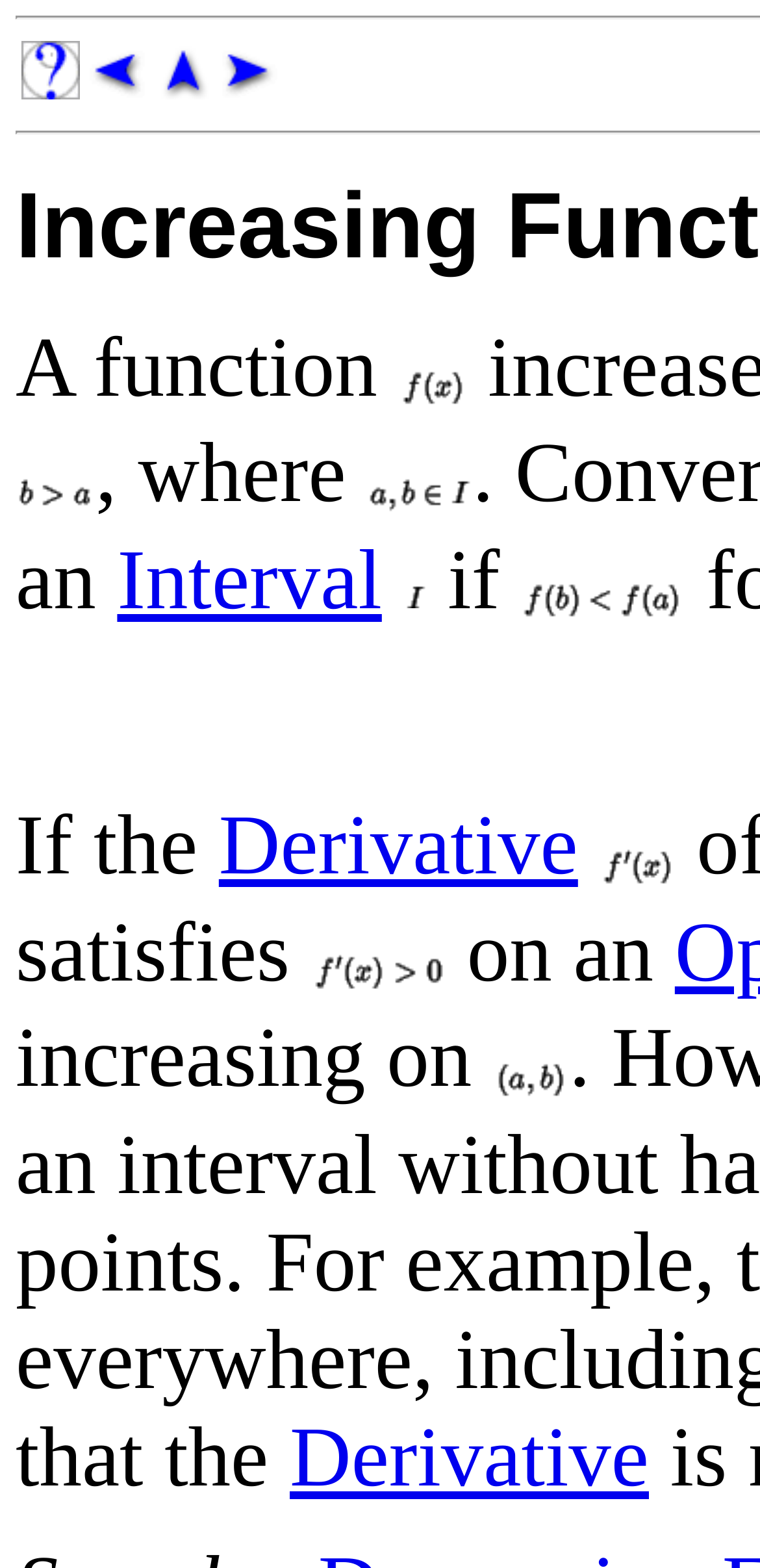What is the relationship between f(a) and f(b)?
Answer the question using a single word or phrase, according to the image.

f(b) > f(a)